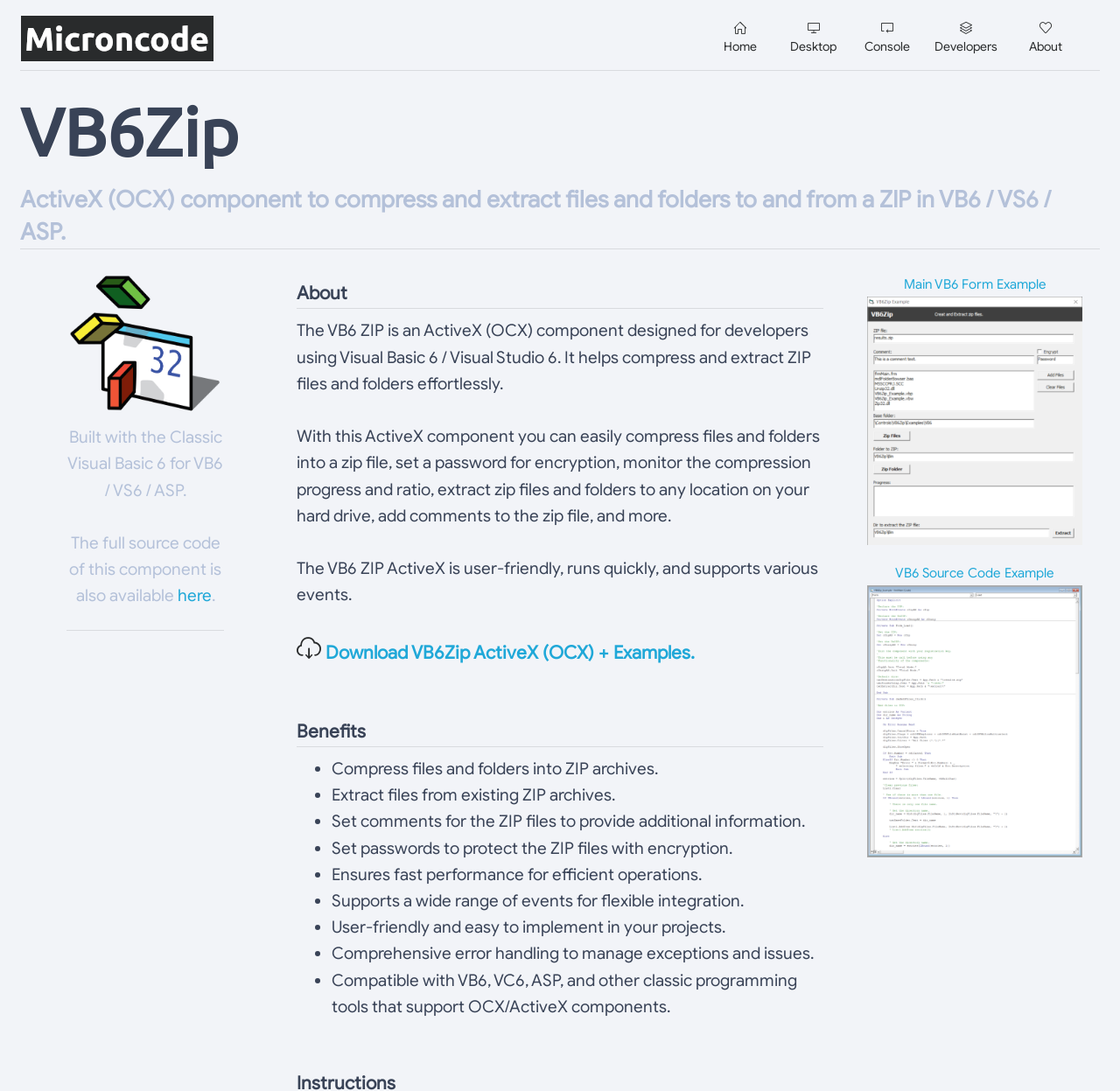What is the format of the files that can be compressed using VB6Zip?
Answer briefly with a single word or phrase based on the image.

ZIP